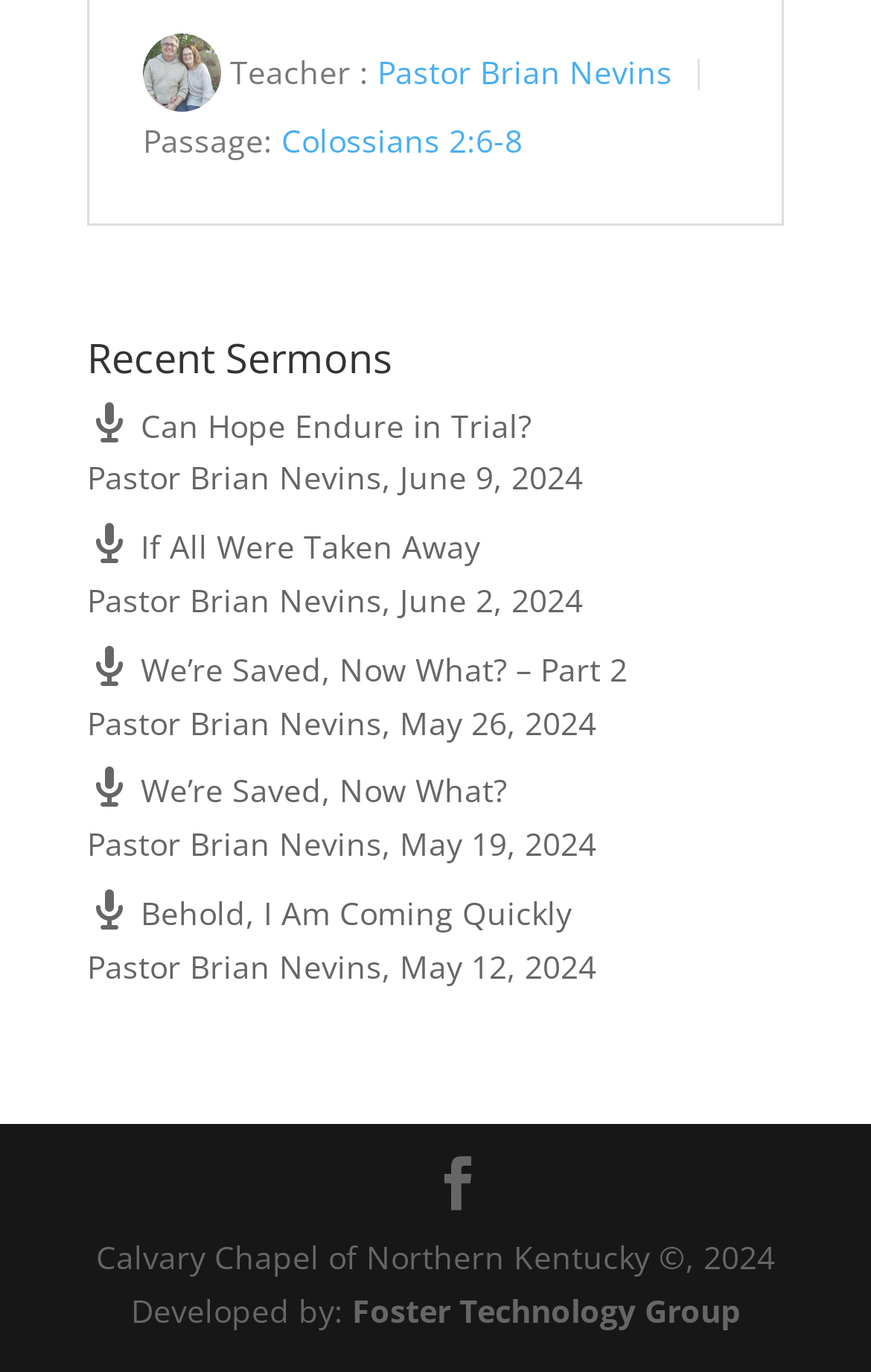Please identify the coordinates of the bounding box for the clickable region that will accomplish this instruction: "Go to Recent Sermons page".

[0.1, 0.245, 0.9, 0.291]